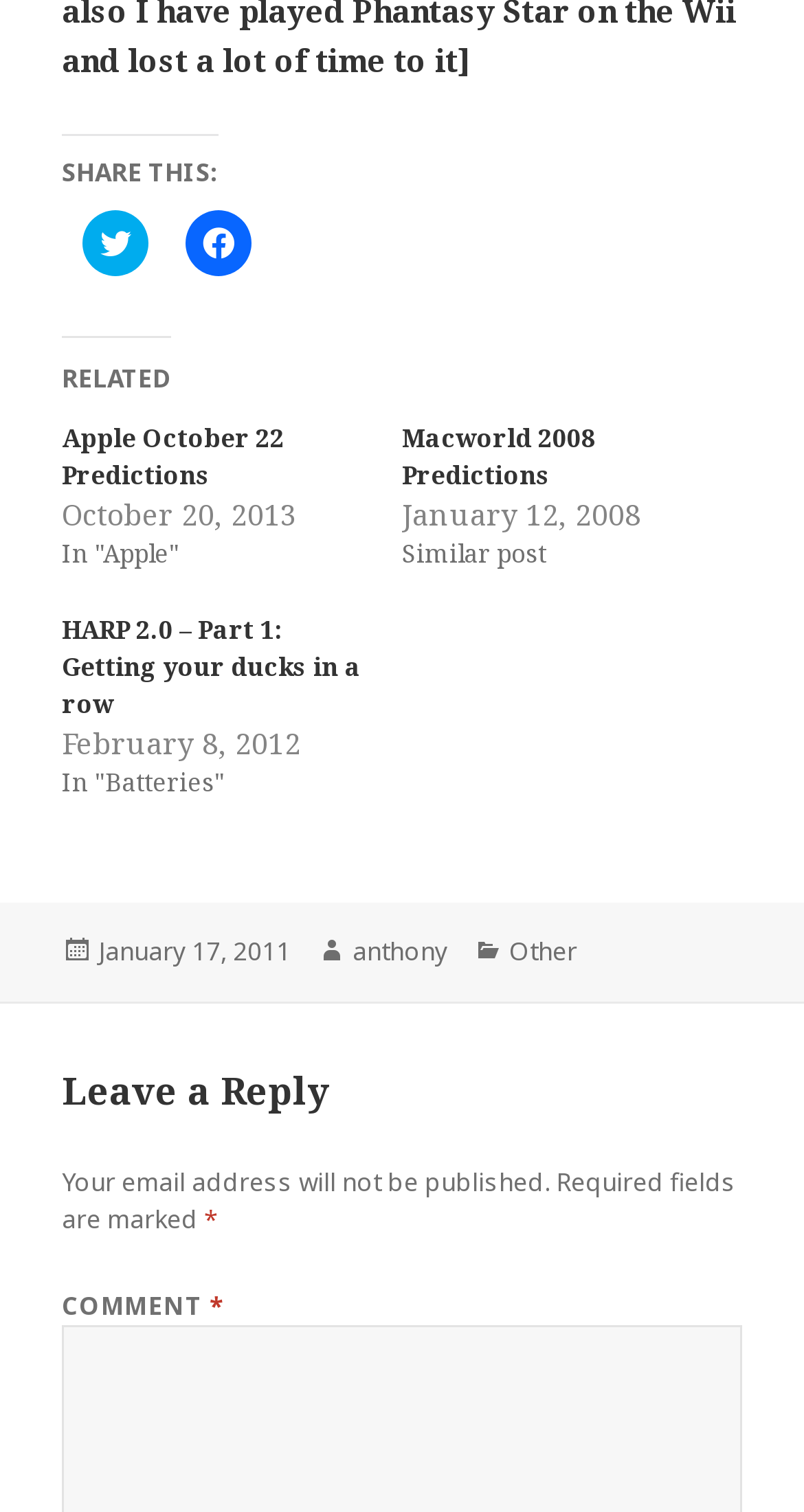Identify the bounding box coordinates of the part that should be clicked to carry out this instruction: "View post in category 'Other'".

[0.633, 0.618, 0.718, 0.642]